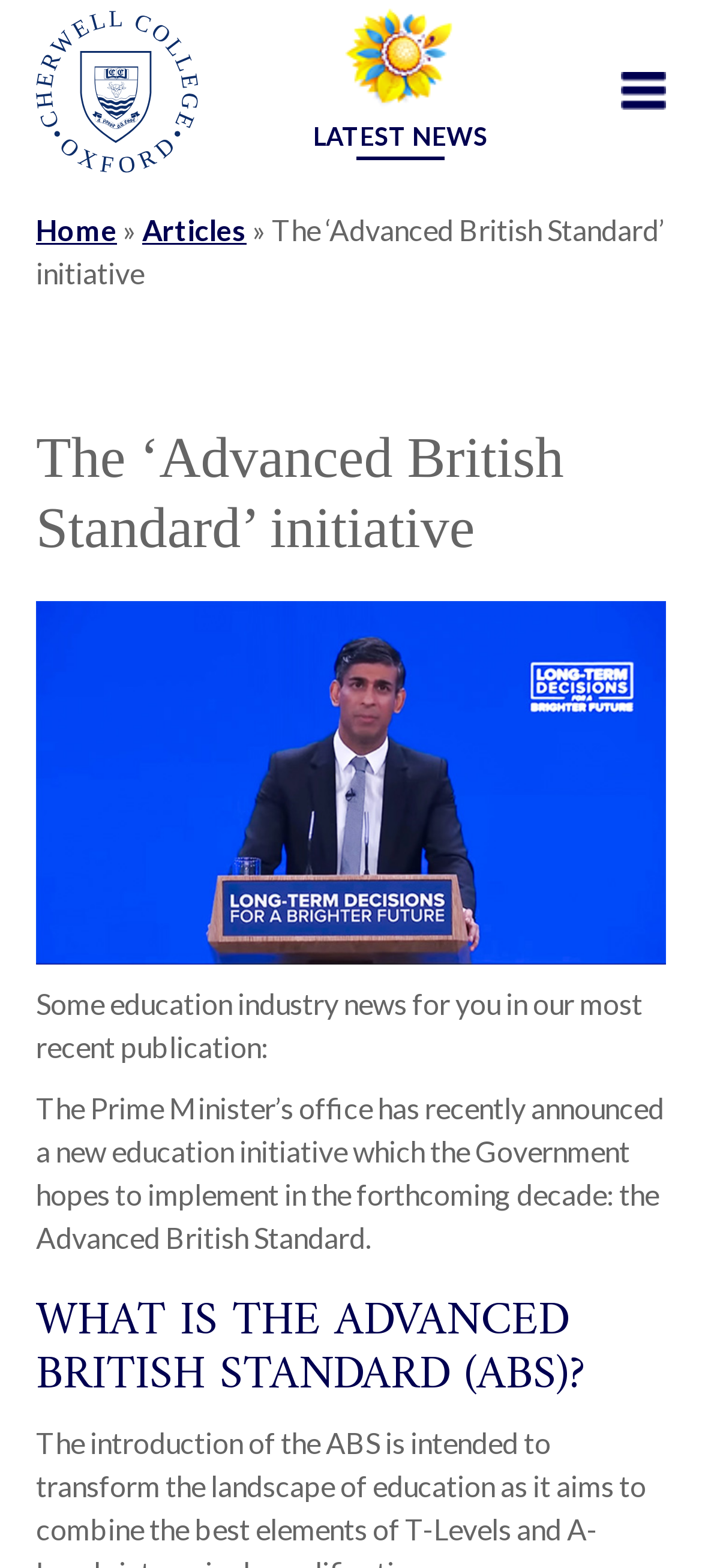Can you extract the primary headline text from the webpage?

The ‘Advanced British Standard’ initiative